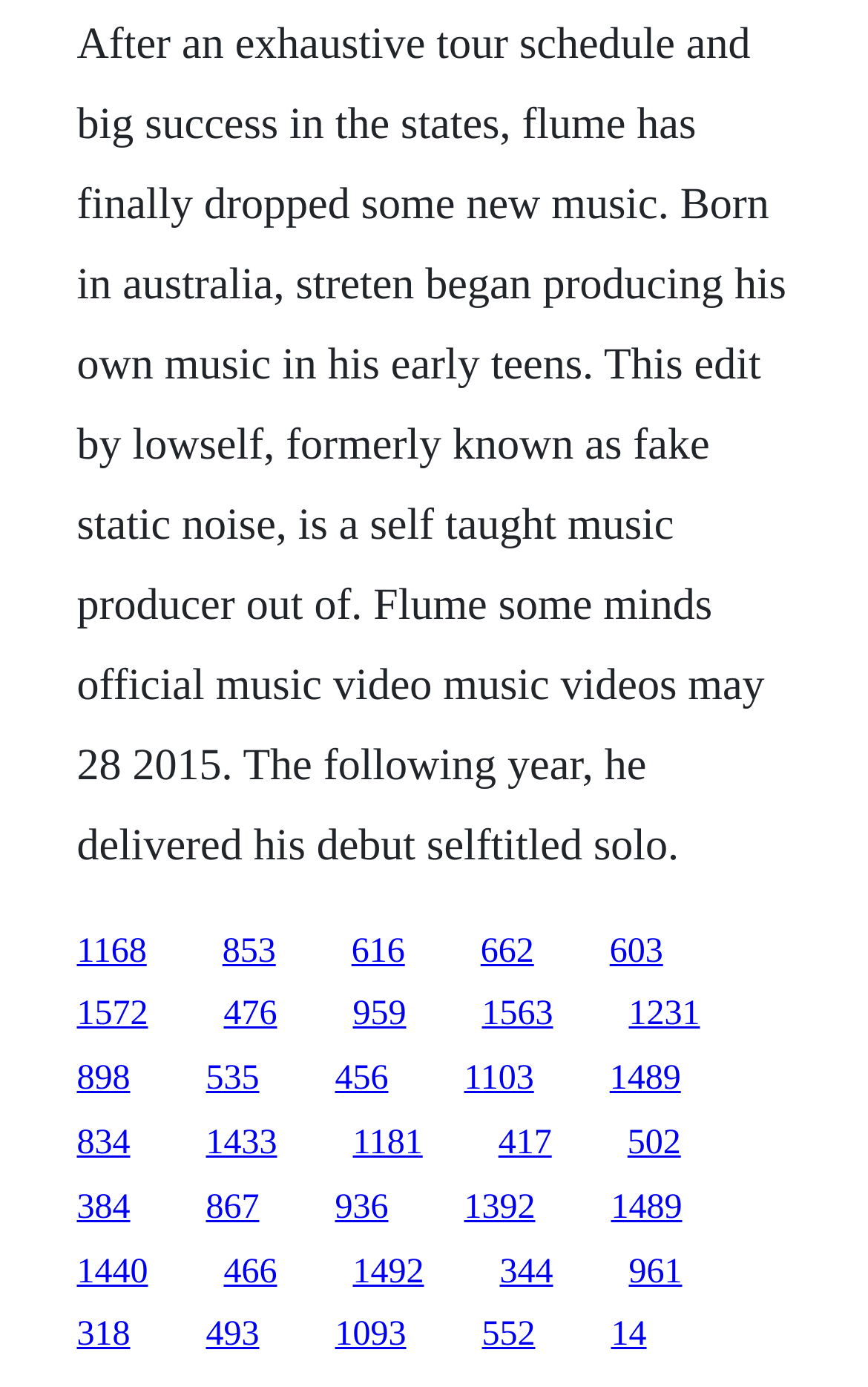Please identify the bounding box coordinates of the element's region that I should click in order to complete the following instruction: "Read more about Flume's success in the states". The bounding box coordinates consist of four float numbers between 0 and 1, i.e., [left, top, right, bottom].

[0.554, 0.718, 0.637, 0.745]